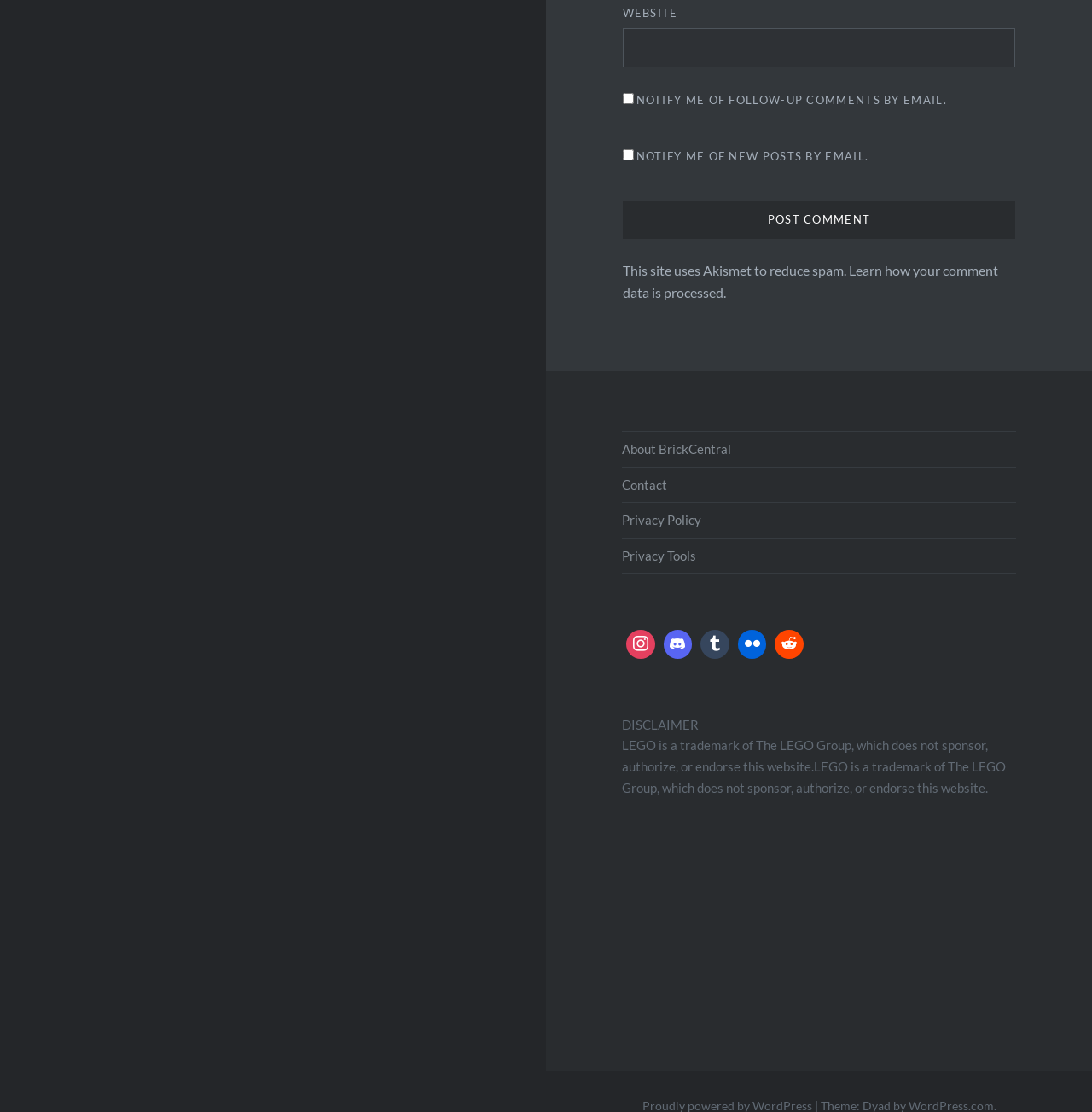Please determine the bounding box coordinates of the clickable area required to carry out the following instruction: "Go to about brick central". The coordinates must be four float numbers between 0 and 1, represented as [left, top, right, bottom].

[0.57, 0.388, 0.93, 0.42]